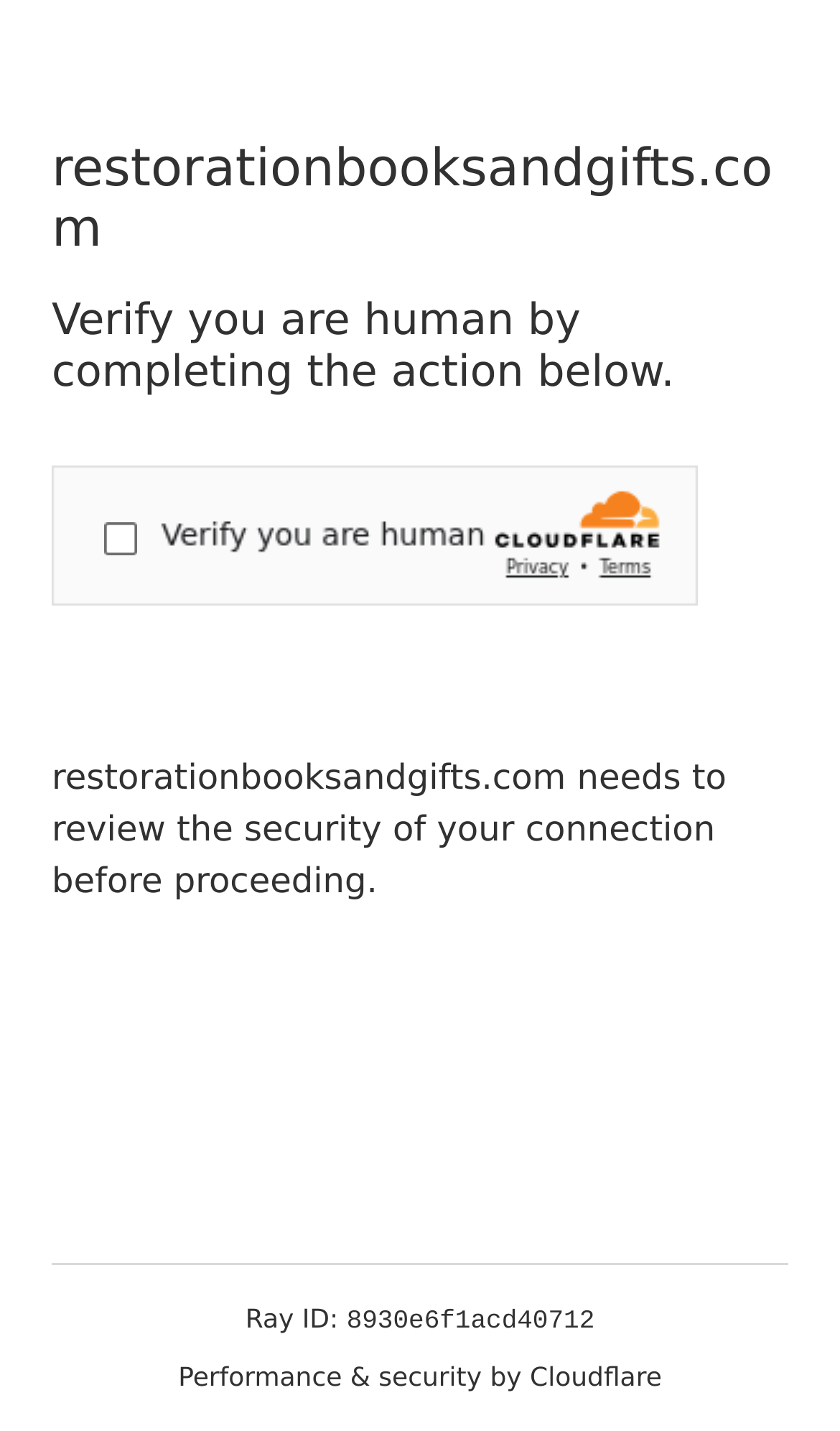What is the Ray ID?
From the details in the image, provide a complete and detailed answer to the question.

The Ray ID is 8930e6f1acd40712, which is displayed at the bottom of the page along with the text 'Ray ID:'.